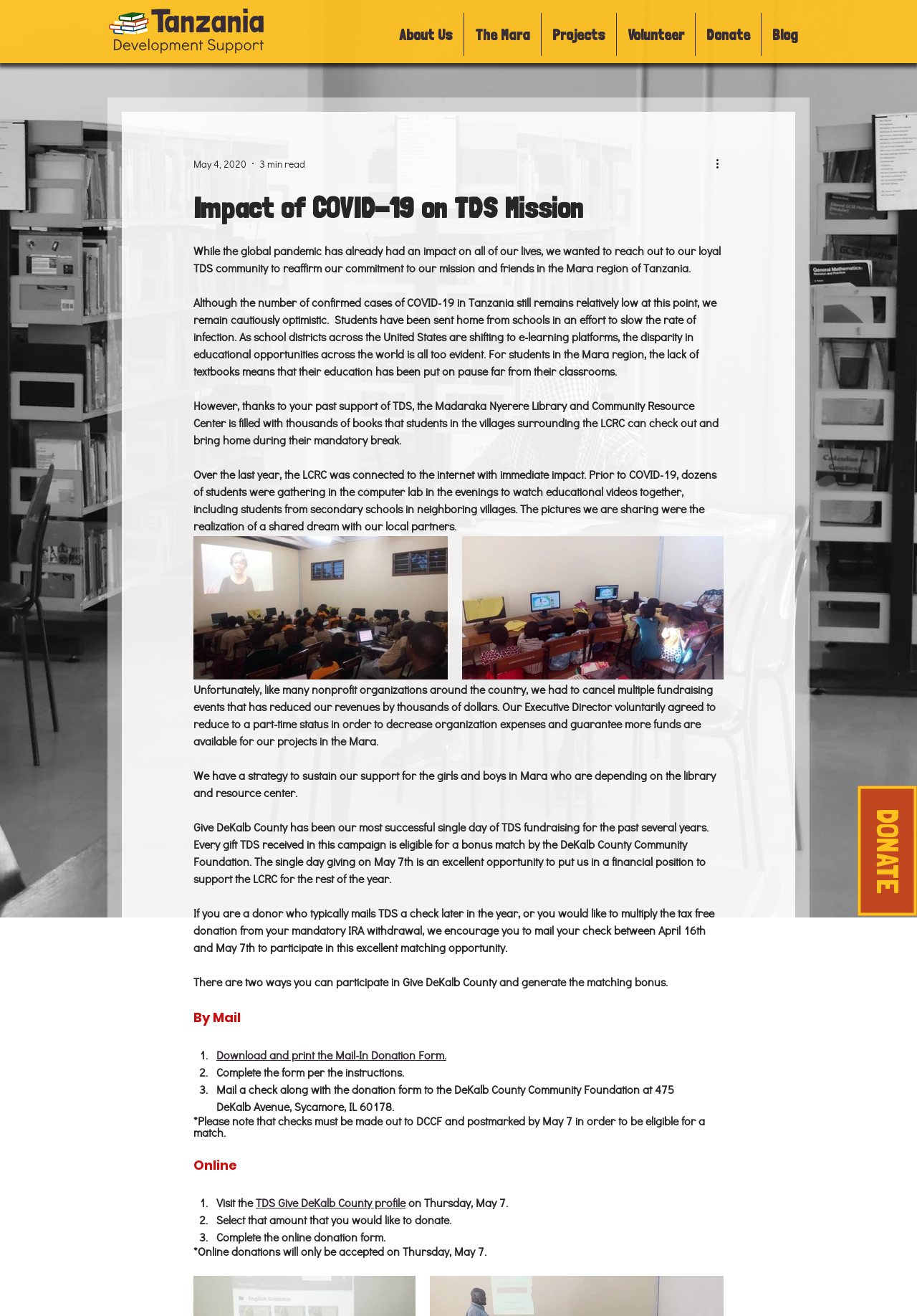Use one word or a short phrase to answer the question provided: 
What is the name of the library mentioned in the article?

Madaraka Nyerere Library